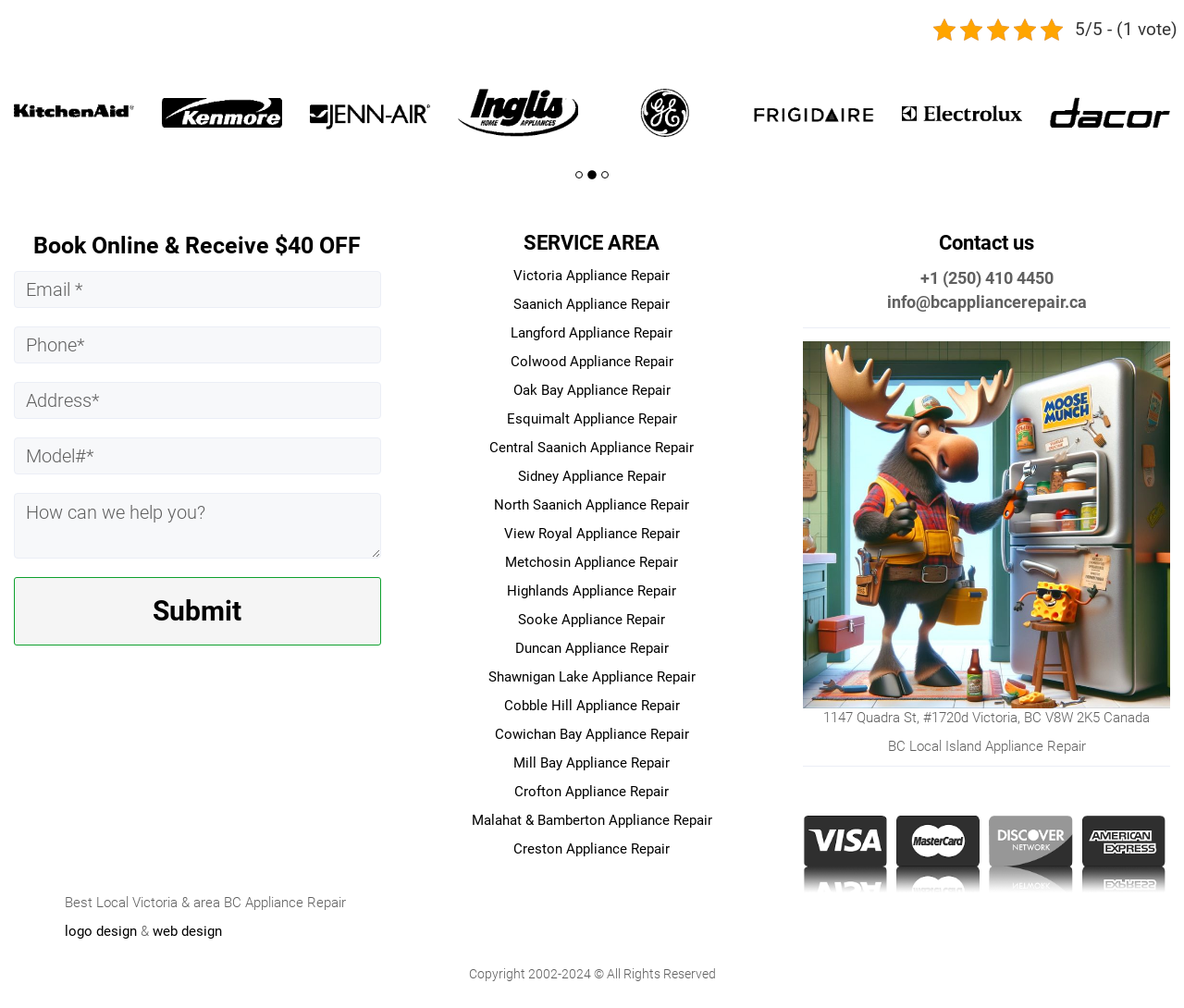Using the information in the image, give a comprehensive answer to the question: 
What is the contact phone number of the appliance repair service?

The contact phone number is displayed on the webpage as '+1 (250) 410 4450', which is also a clickable link.